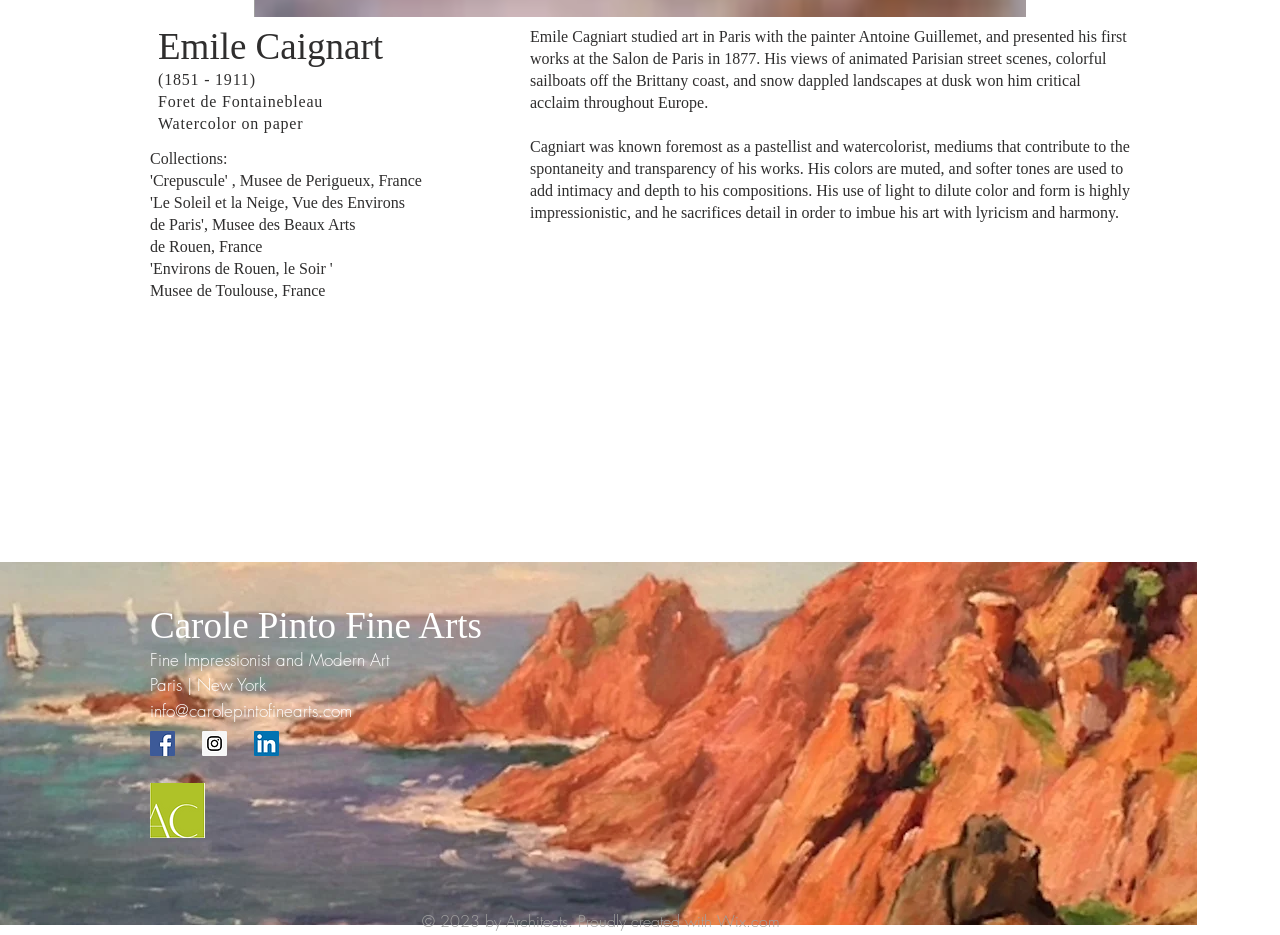Predict the bounding box of the UI element that fits this description: "Wix.com".

[0.56, 0.973, 0.609, 0.997]